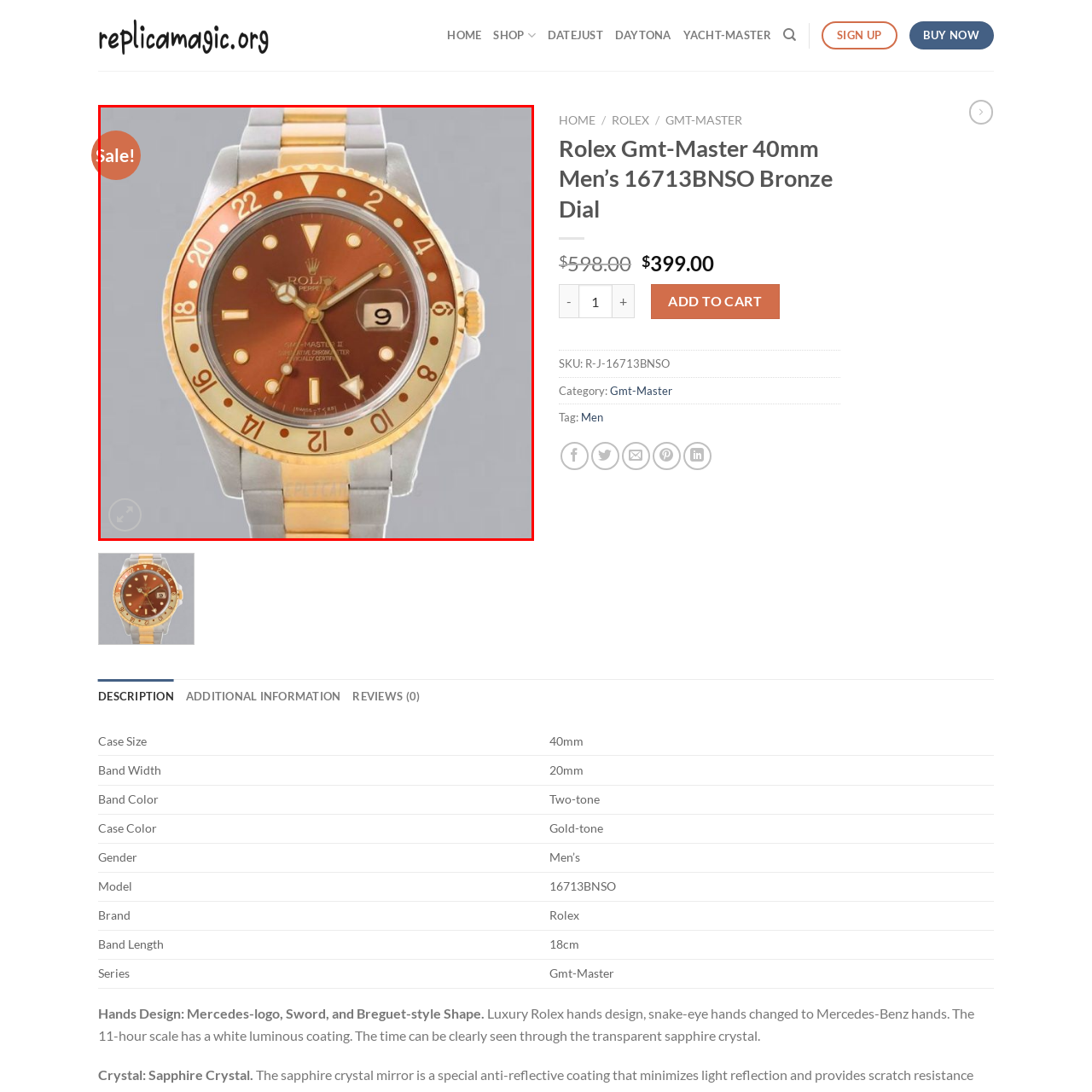Look closely at the image within the red-bordered box and thoroughly answer the question below, using details from the image: What is the position of the date display?

According to the caption, the date display is 'conveniently positioned at the 3 o'clock mark', which specifies the location of the date display on the watch face.